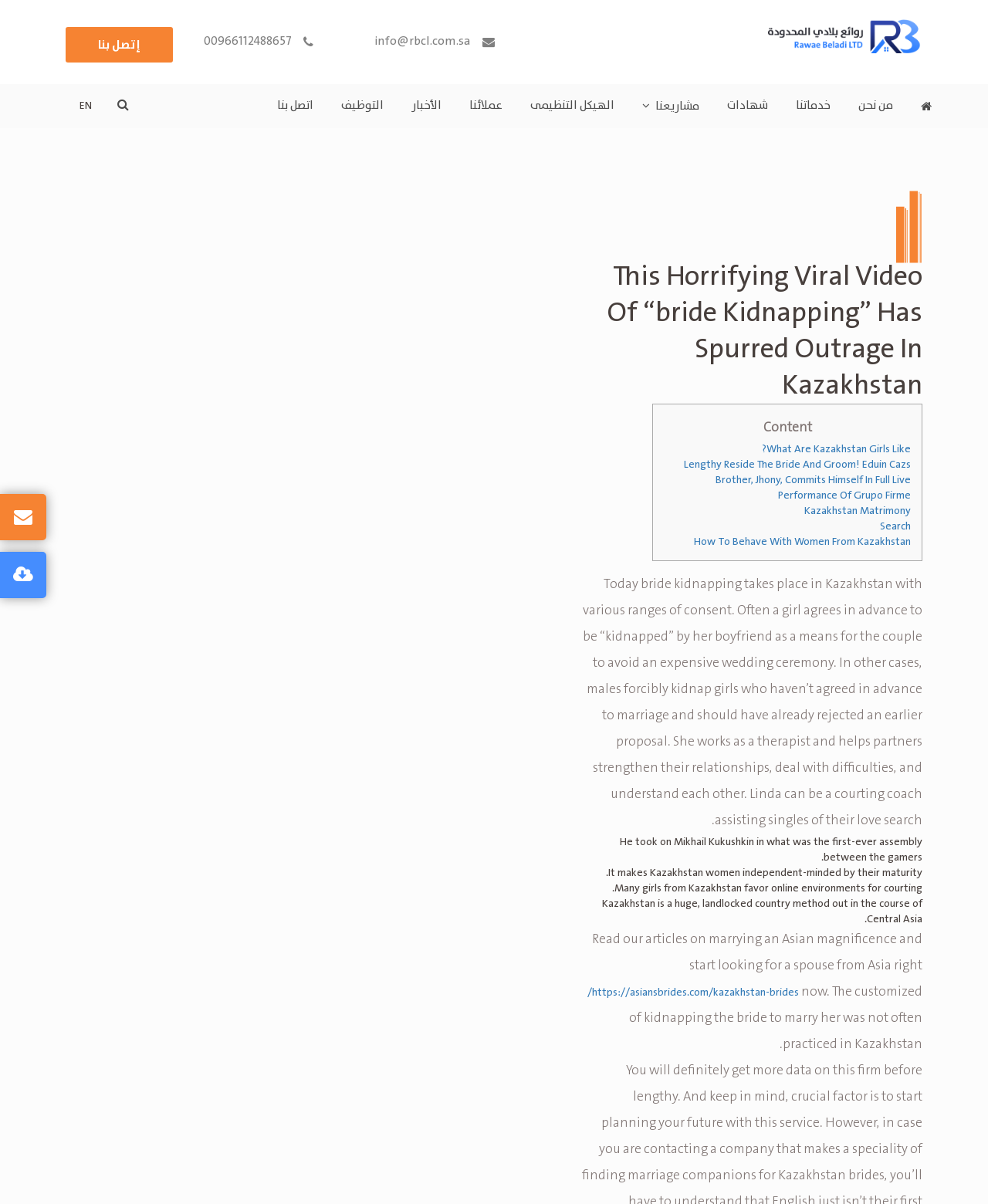Find and provide the bounding box coordinates for the UI element described with: "الهيكل التنظيمى".

[0.523, 0.07, 0.636, 0.106]